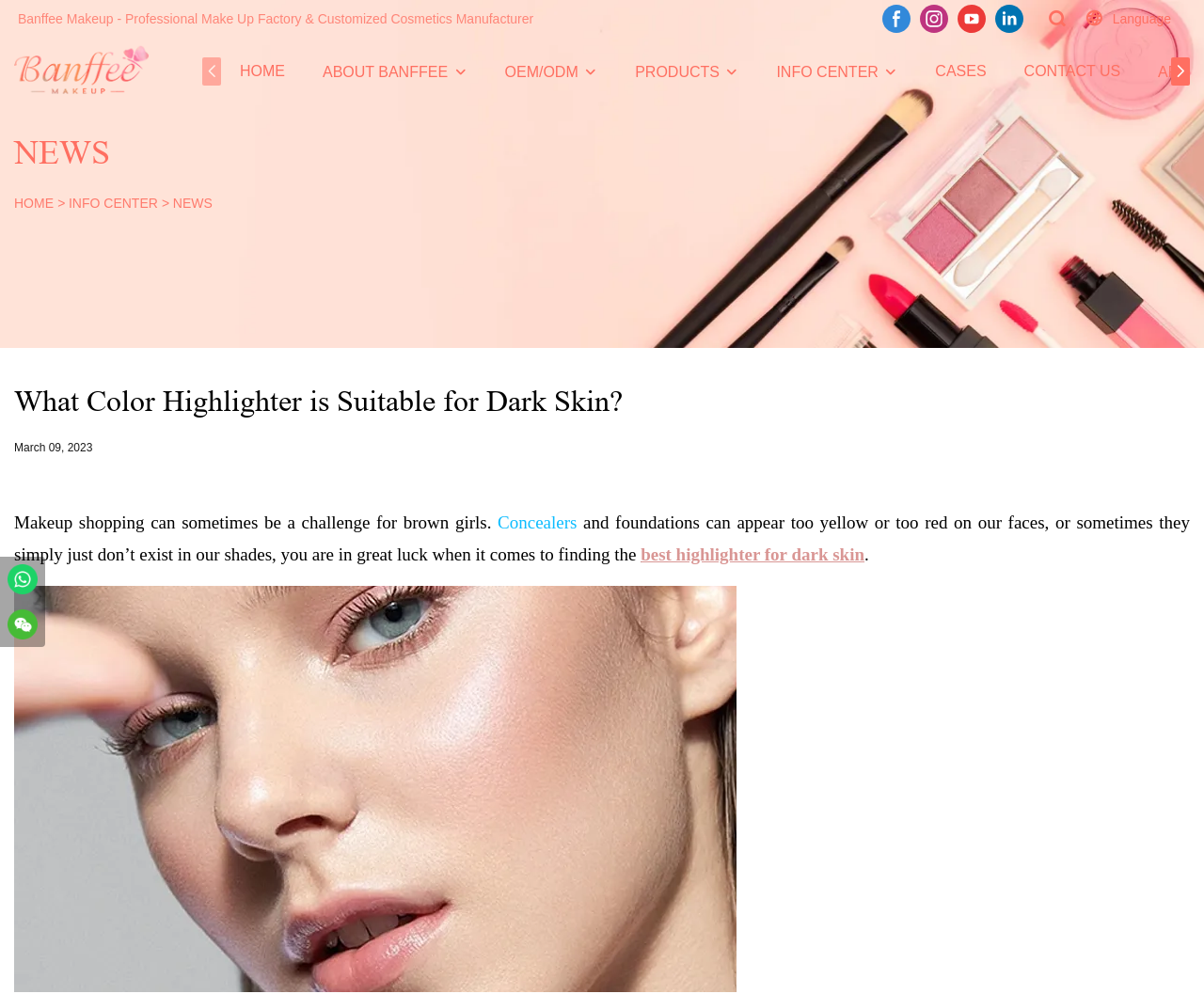Please find the bounding box coordinates (top-left x, top-left y, bottom-right x, bottom-right y) in the screenshot for the UI element described as follows: best highlighter for dark skin

[0.532, 0.548, 0.718, 0.568]